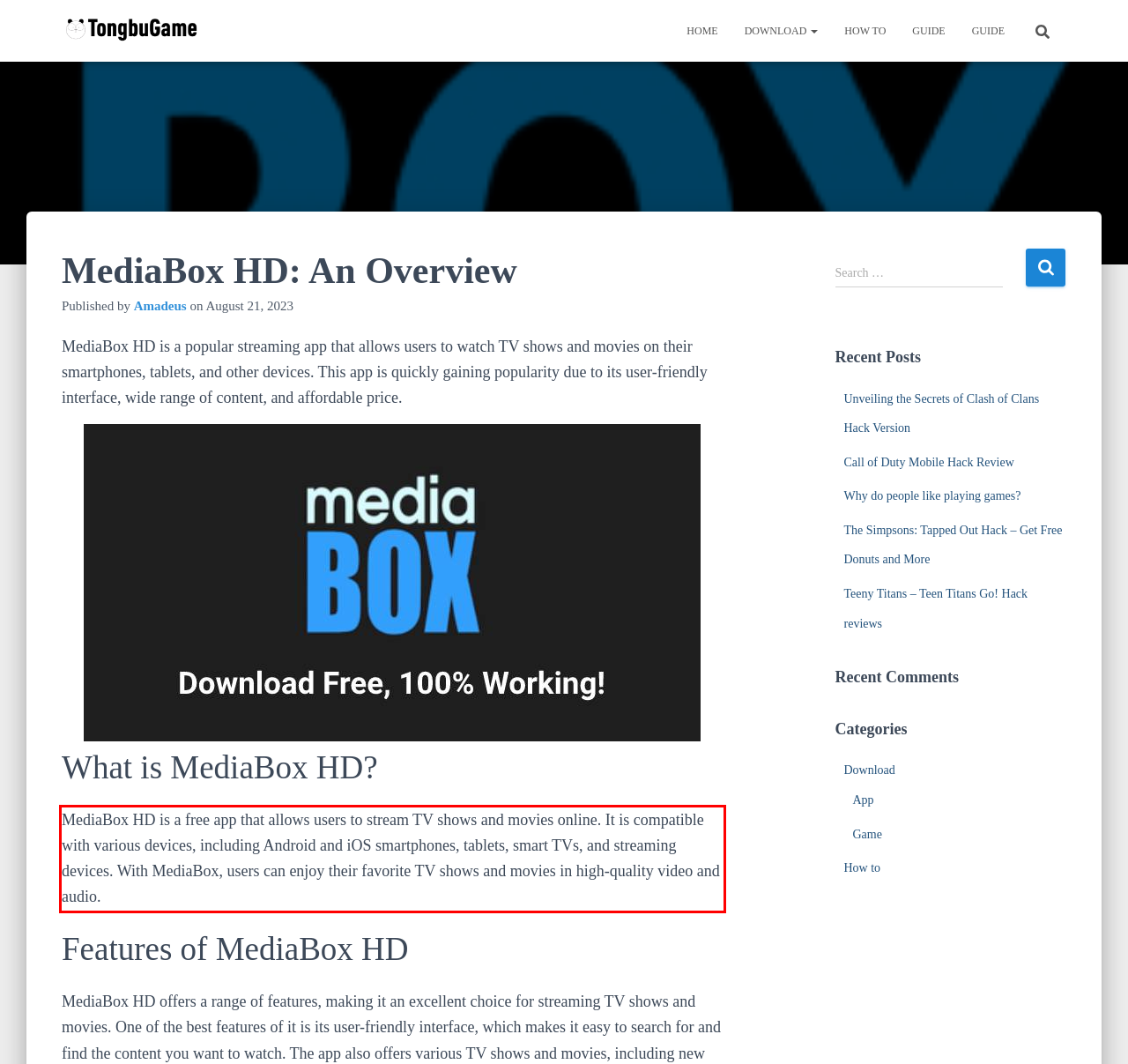Given the screenshot of the webpage, identify the red bounding box, and recognize the text content inside that red bounding box.

MediaBox HD is a free app that allows users to stream TV shows and movies online. It is compatible with various devices, including Android and iOS smartphones, tablets, smart TVs, and streaming devices. With MediaBox, users can enjoy their favorite TV shows and movies in high-quality video and audio.